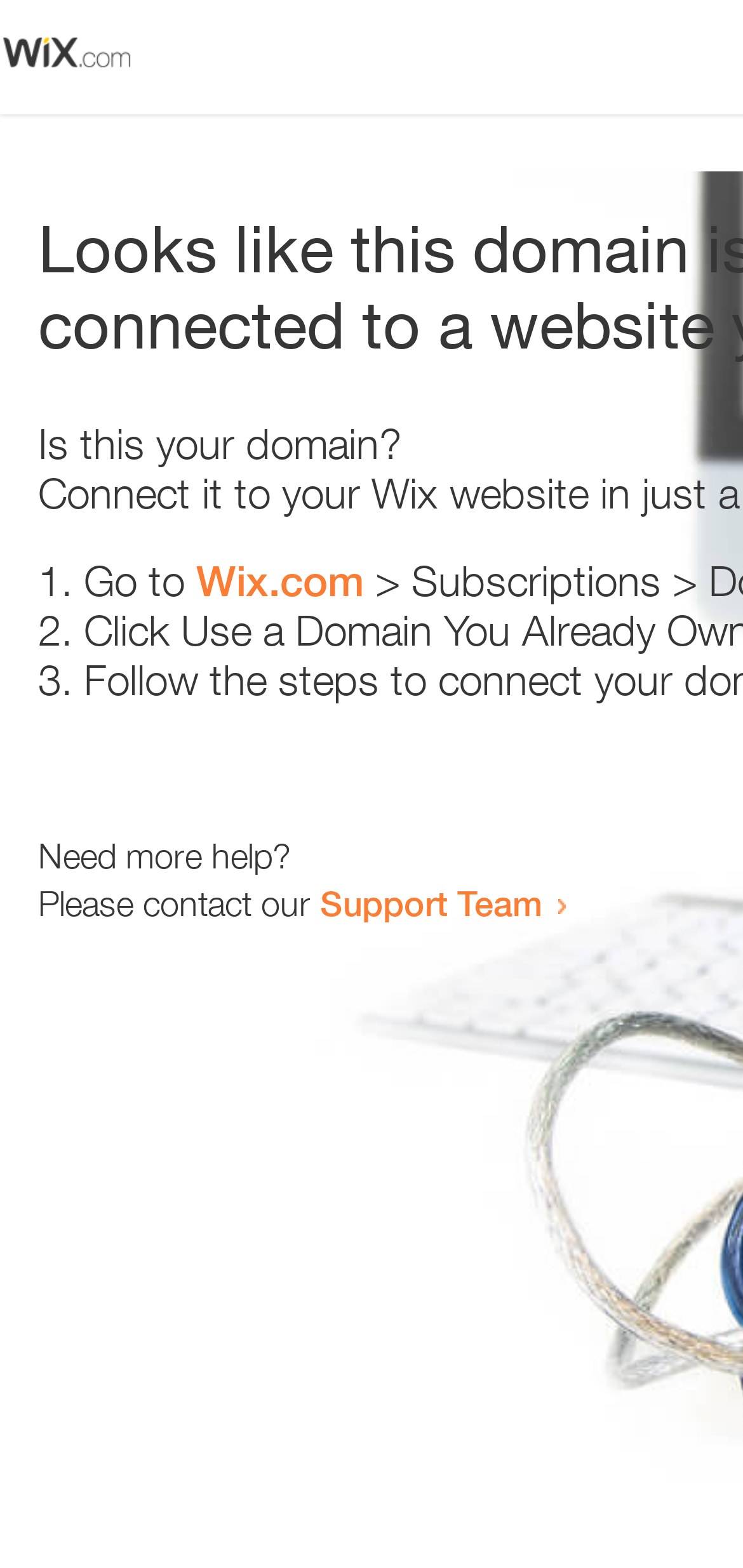Observe the image and answer the following question in detail: What is the domain being referred to?

The webpage contains a link 'Wix.com' which suggests that the domain being referred to is Wix.com. This can be inferred from the context of the sentence 'Go to Wix.com'.